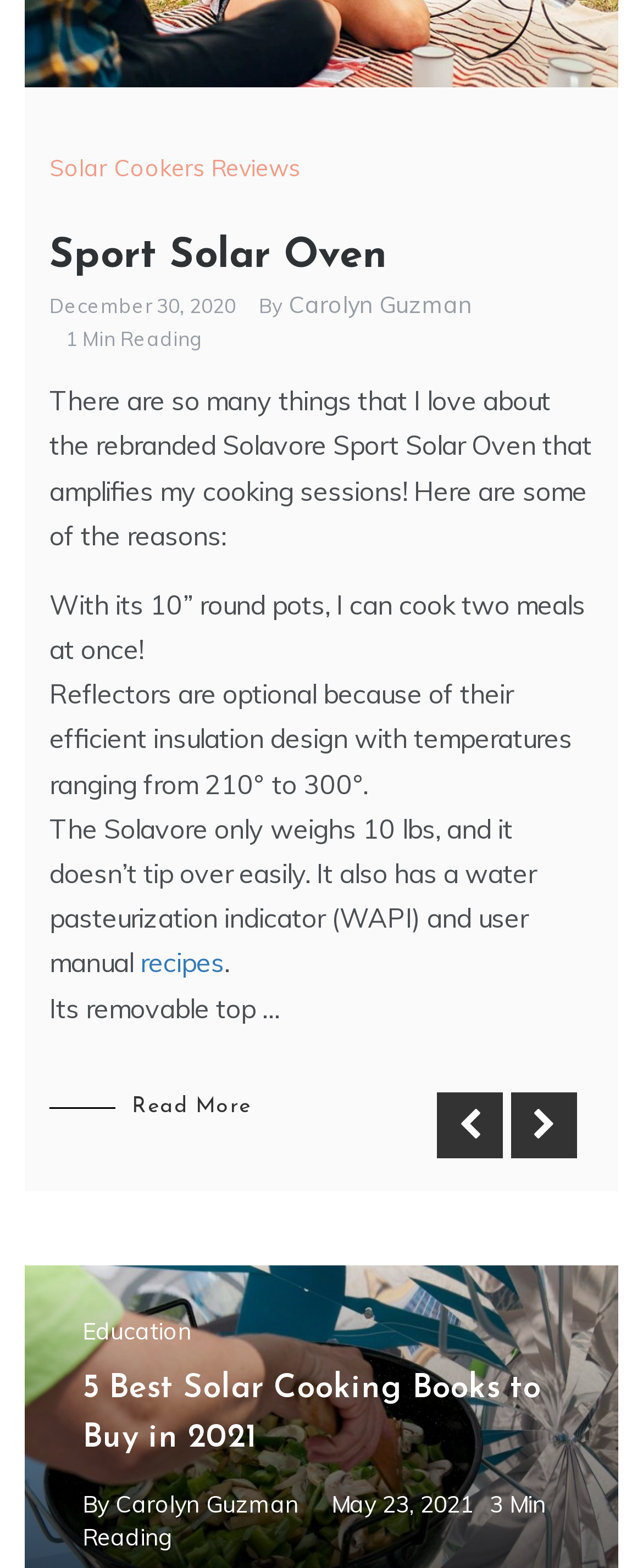Provide the bounding box for the UI element matching this description: "Solar Cookers Reviews".

[0.077, 0.077, 0.467, 0.138]